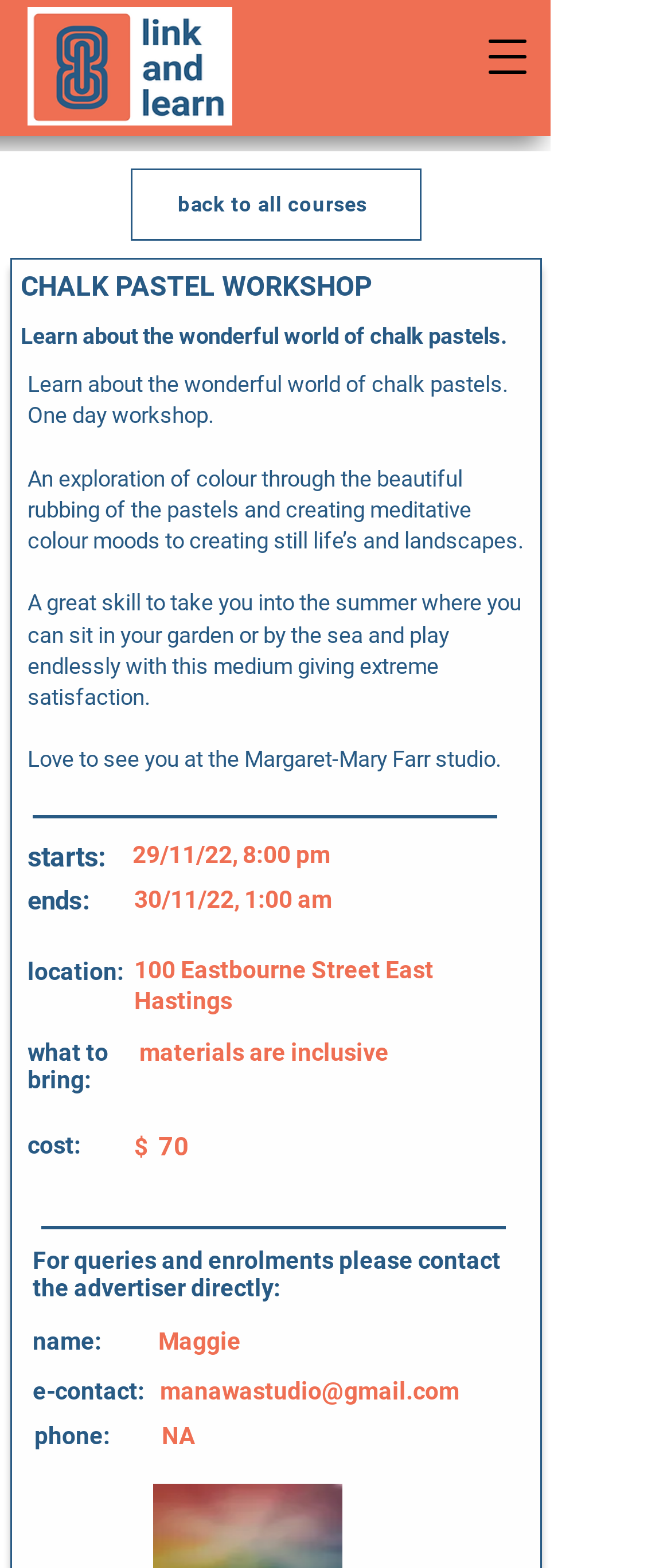What is the cost of the workshop?
Give a one-word or short phrase answer based on the image.

$70